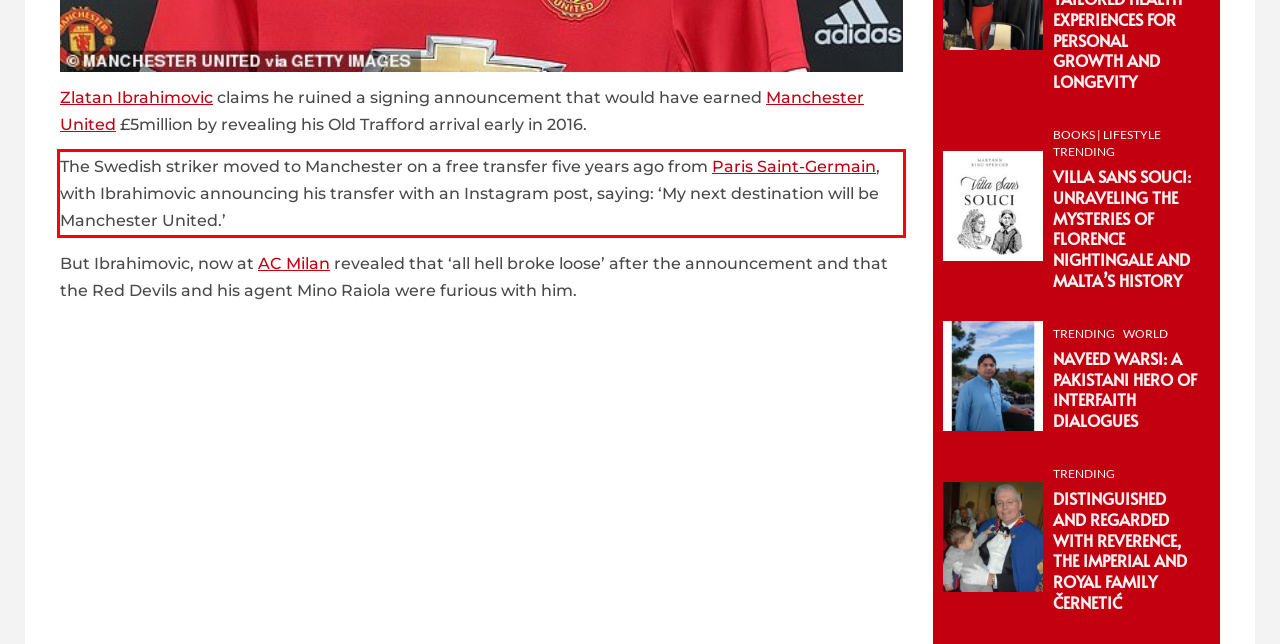You are provided with a screenshot of a webpage containing a red bounding box. Please extract the text enclosed by this red bounding box.

The Swedish striker moved to Manchester on a free transfer five years ago from Paris Saint-Germain, with Ibrahimovic announcing his transfer with an Instagram post, saying: ‘My next destination will be Manchester United.’